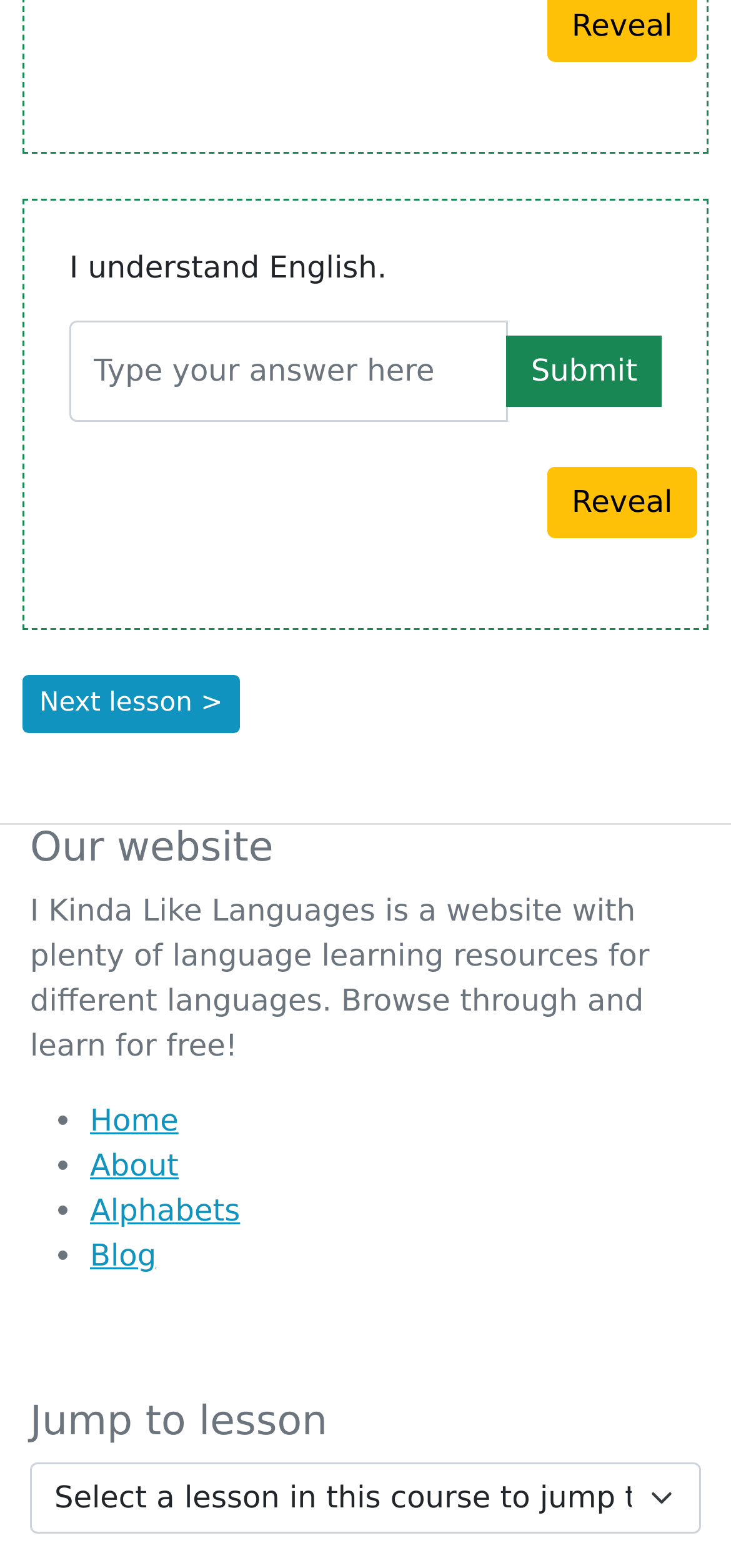How many links are available in the navigation menu?
Look at the image and provide a detailed response to the question.

The navigation menu contains links to 'Home', 'About', 'Alphabets', 'Blog', and 'Next lesson >', which totals 5 links.